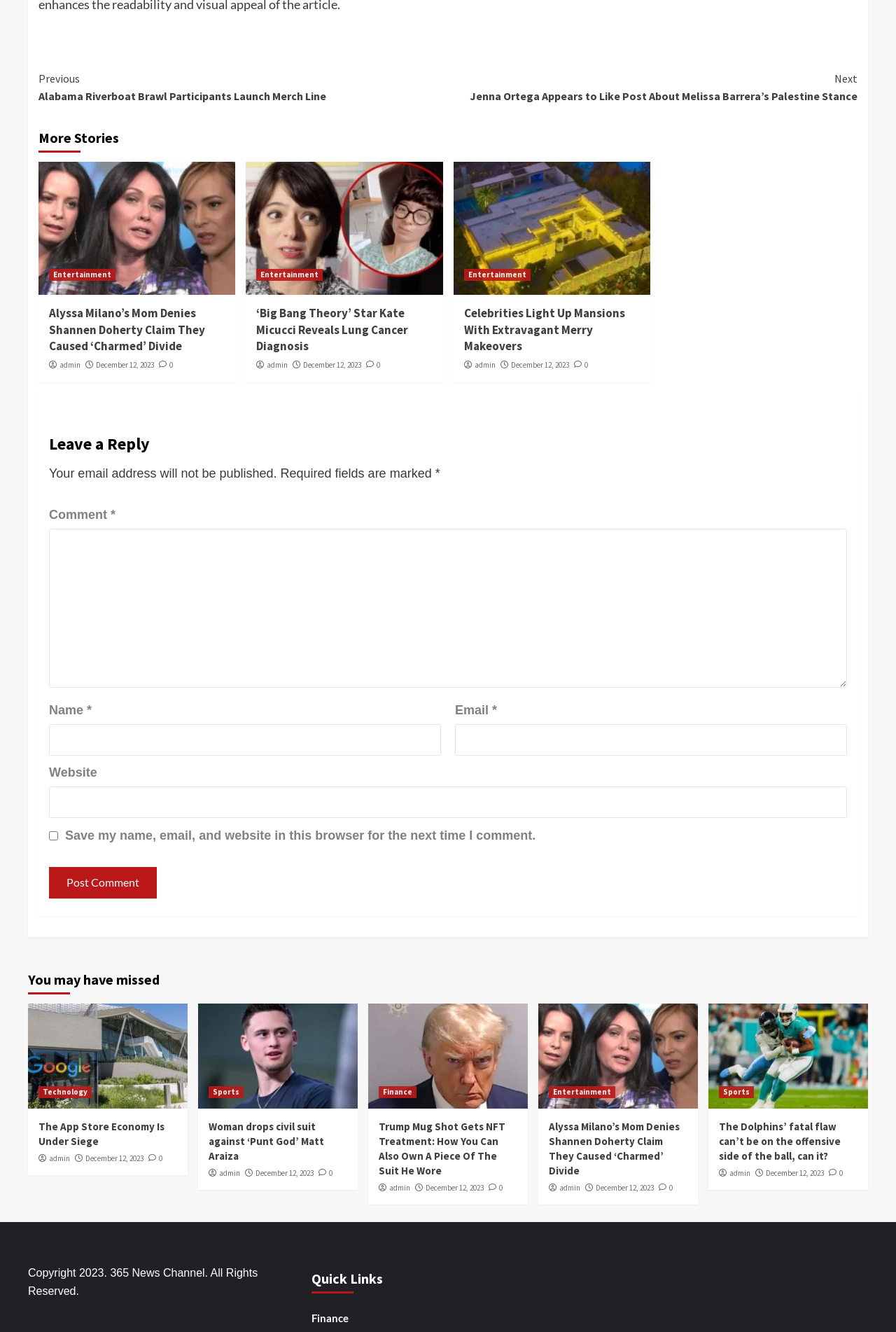Please determine the bounding box coordinates for the element with the description: "parent_node: Name * name="author"".

[0.055, 0.544, 0.492, 0.567]